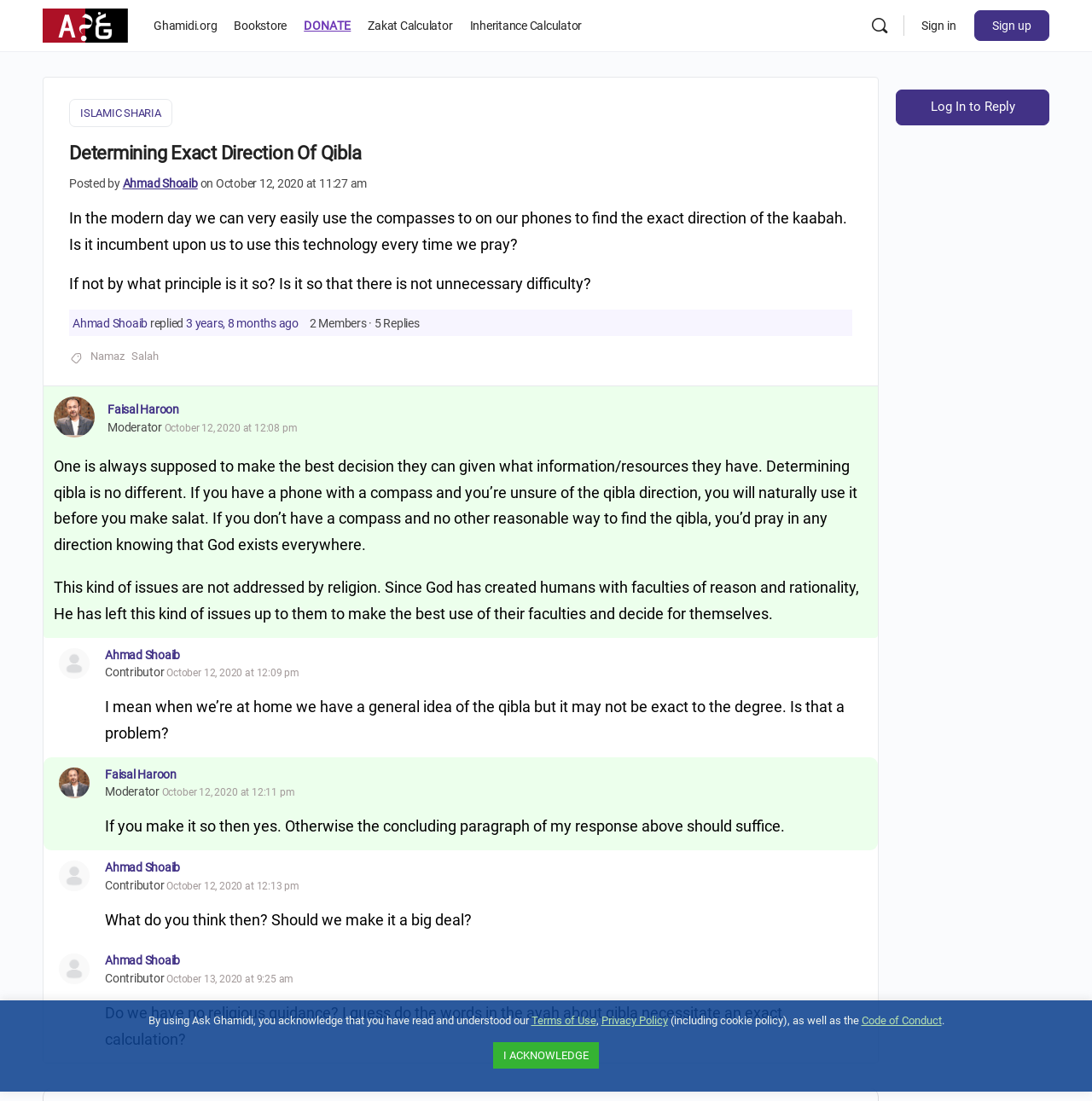Please find and report the bounding box coordinates of the element to click in order to perform the following action: "Sign in to the website". The coordinates should be expressed as four float numbers between 0 and 1, in the format [left, top, right, bottom].

[0.834, 0.005, 0.885, 0.041]